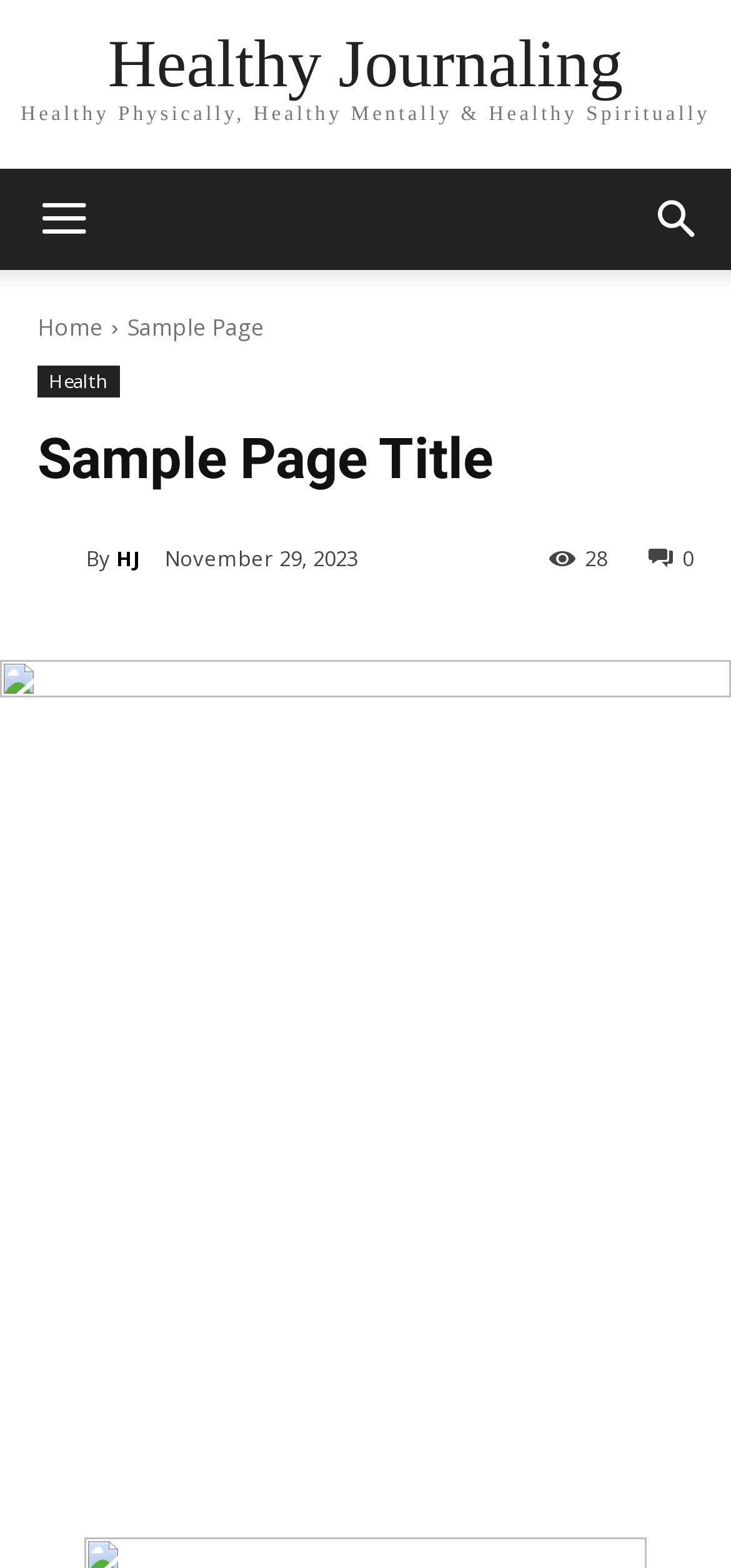How many comments are there on the article?
Answer the question in a detailed and comprehensive manner.

I found the number of comments by looking at the StaticText element with the text '28', which is likely the number of comments on the article.